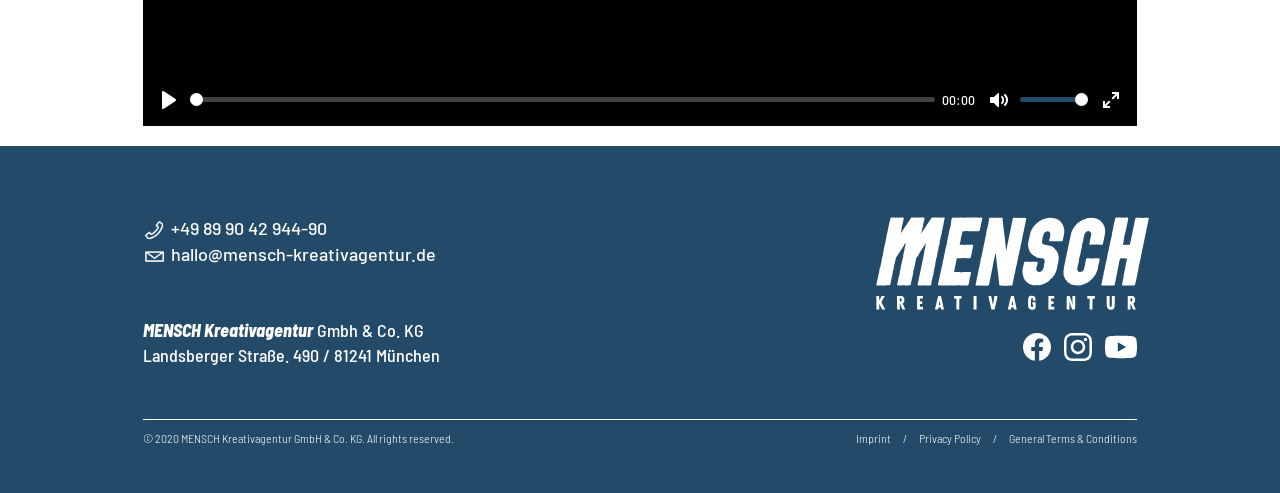Locate the bounding box coordinates of the segment that needs to be clicked to meet this instruction: "Customize cookie settings".

None